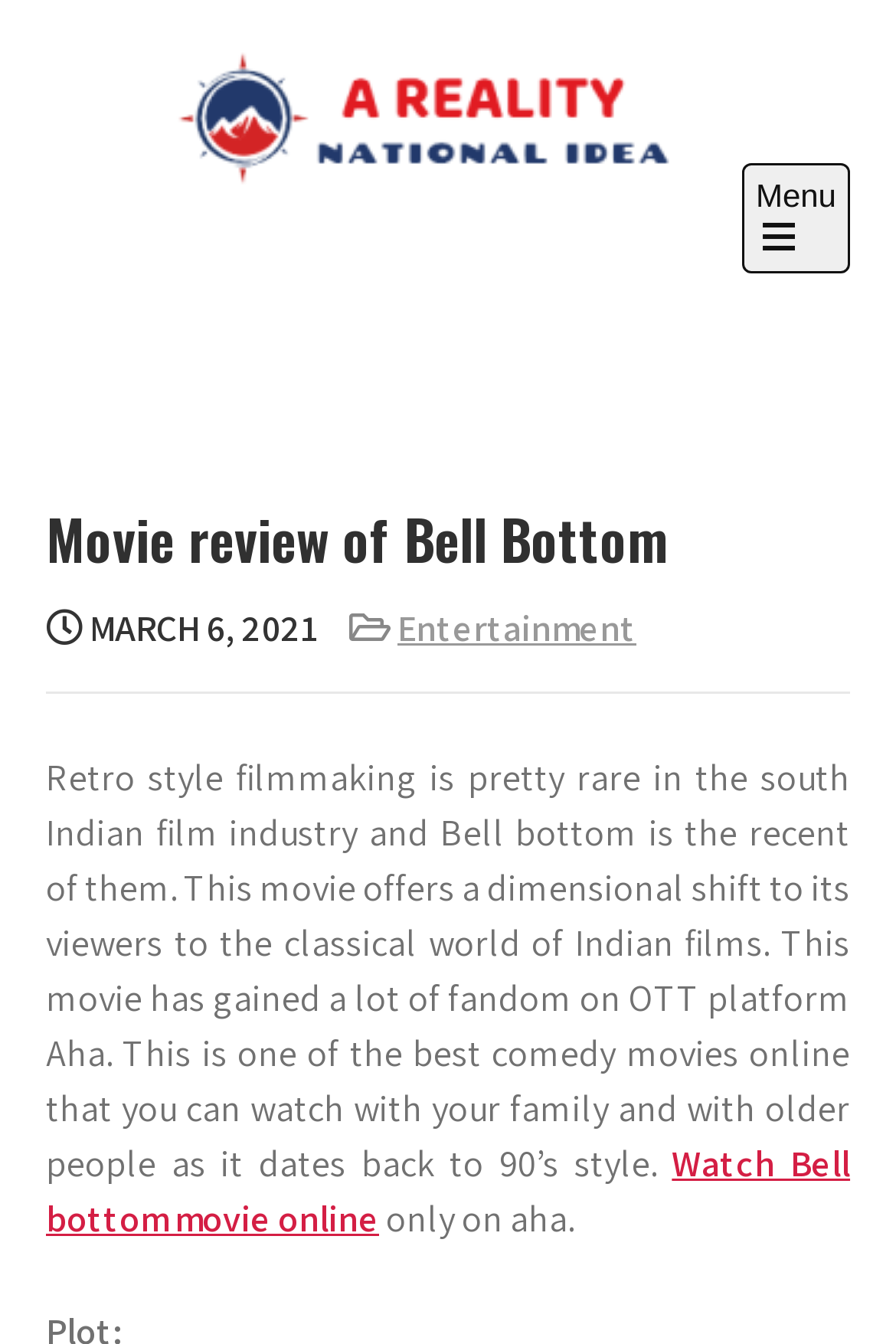Given the description Watch Bell bottom movie online, predict the bounding box coordinates of the UI element. Ensure the coordinates are in the format (top-left x, top-left y, bottom-right x, bottom-right y) and all values are between 0 and 1.

[0.051, 0.849, 0.949, 0.925]